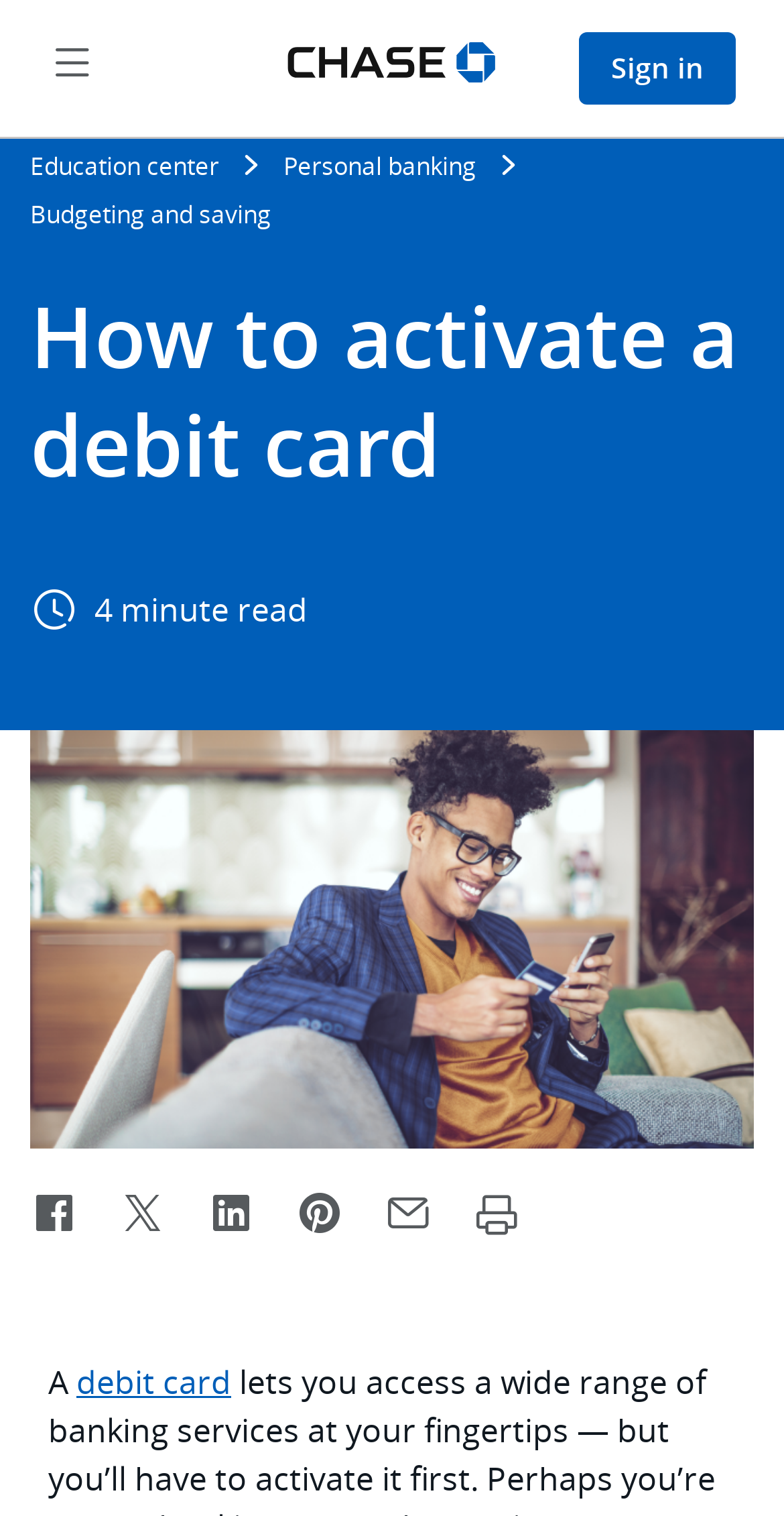What is the text on the top-left corner of the webpage?
Using the image as a reference, answer with just one word or a short phrase.

Skip to main content